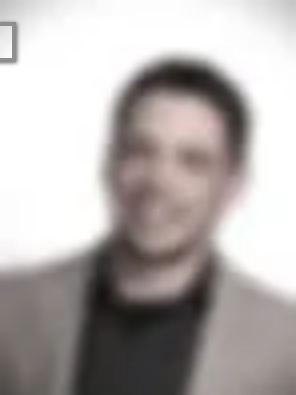Please reply to the following question with a single word or a short phrase:
What is the importance of the individual's role?

Connecting engineering solutions with ecological responsibility